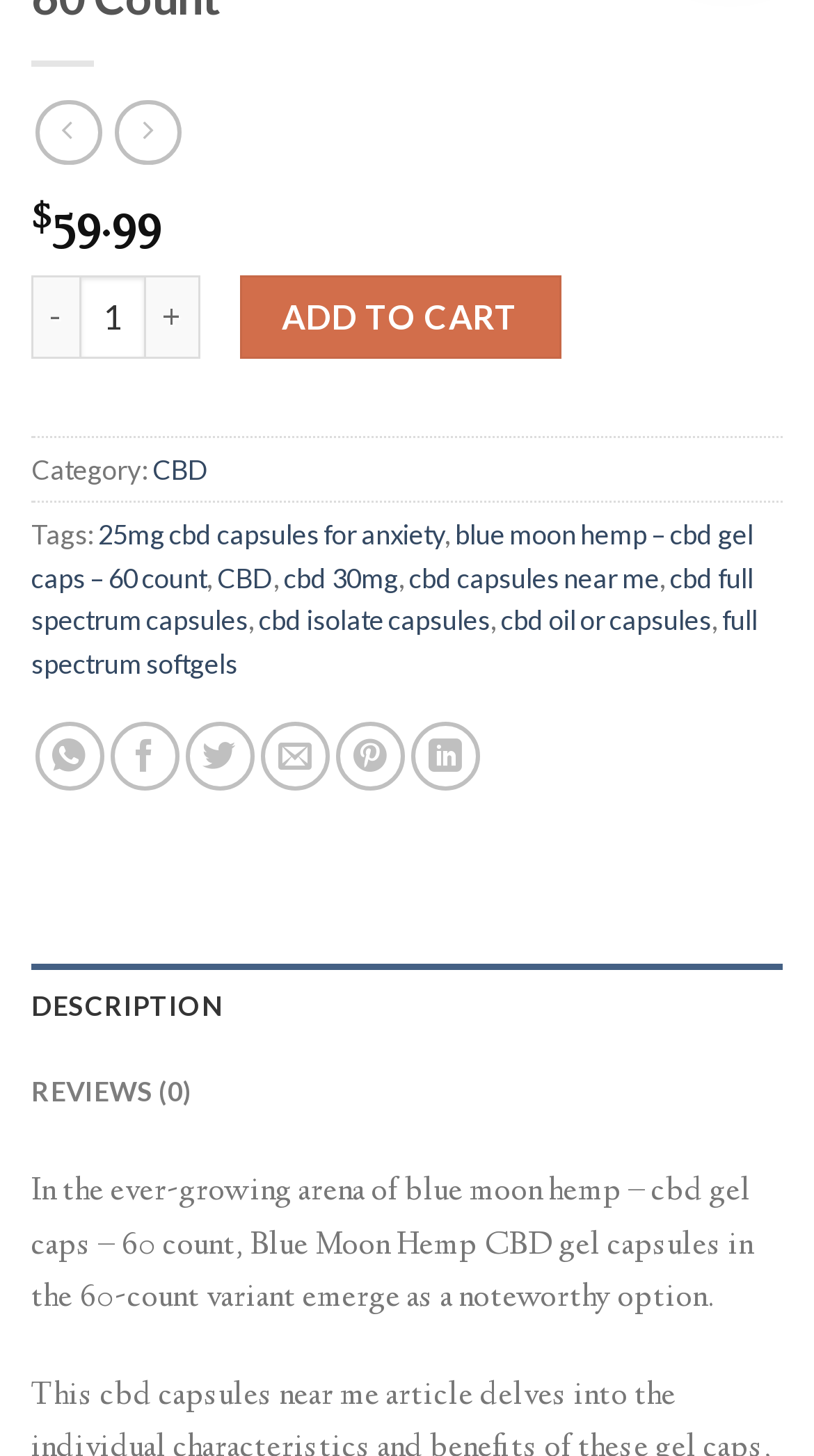Identify the bounding box coordinates of the area you need to click to perform the following instruction: "Click the 'ADD TO CART' button".

[0.295, 0.188, 0.689, 0.246]